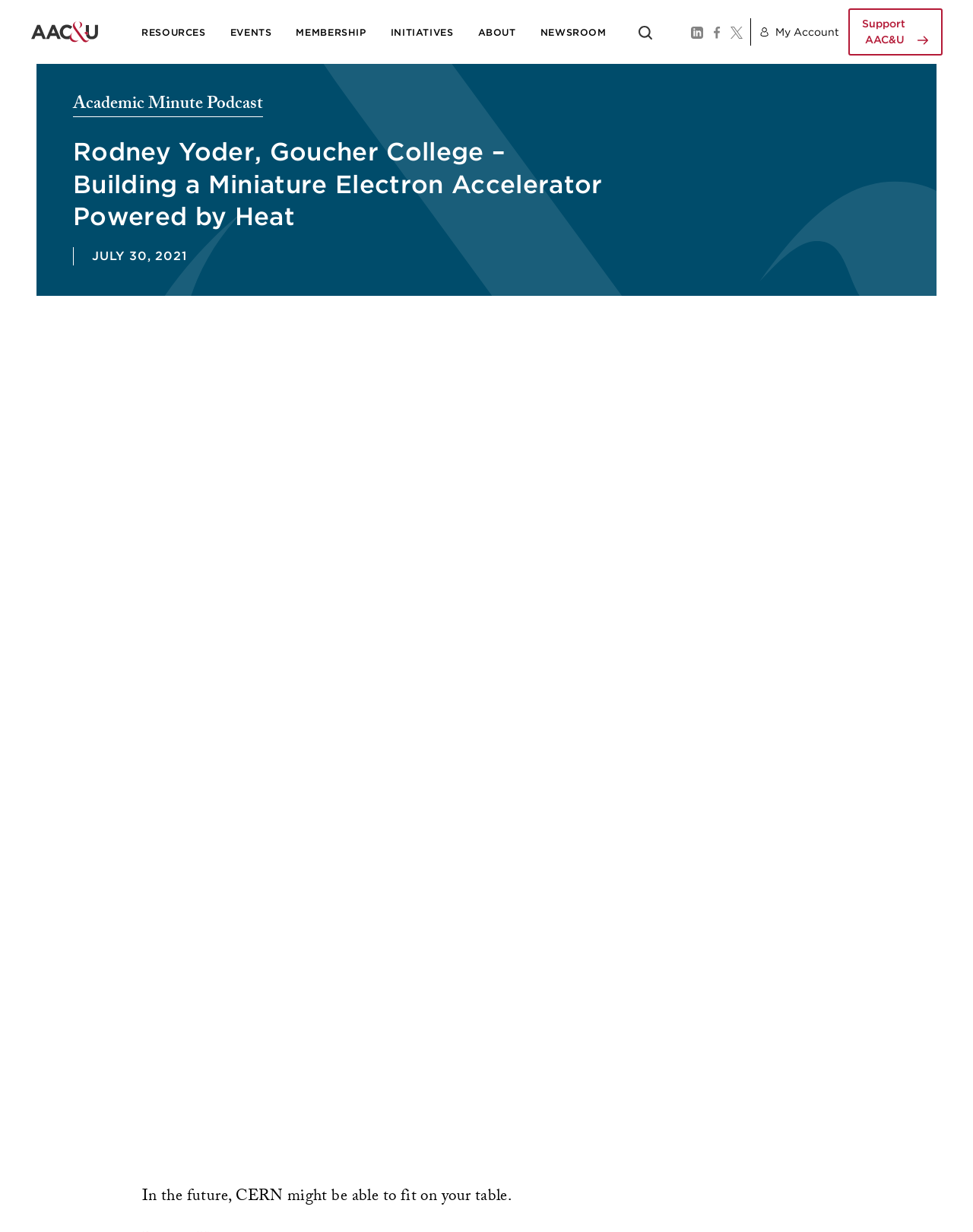From the screenshot, find the bounding box of the UI element matching this description: "Virtual Exchange/Collaborative Online International Learning". Supply the bounding box coordinates in the form [left, top, right, bottom], each a float between 0 and 1.

[0.078, 0.337, 0.797, 0.35]